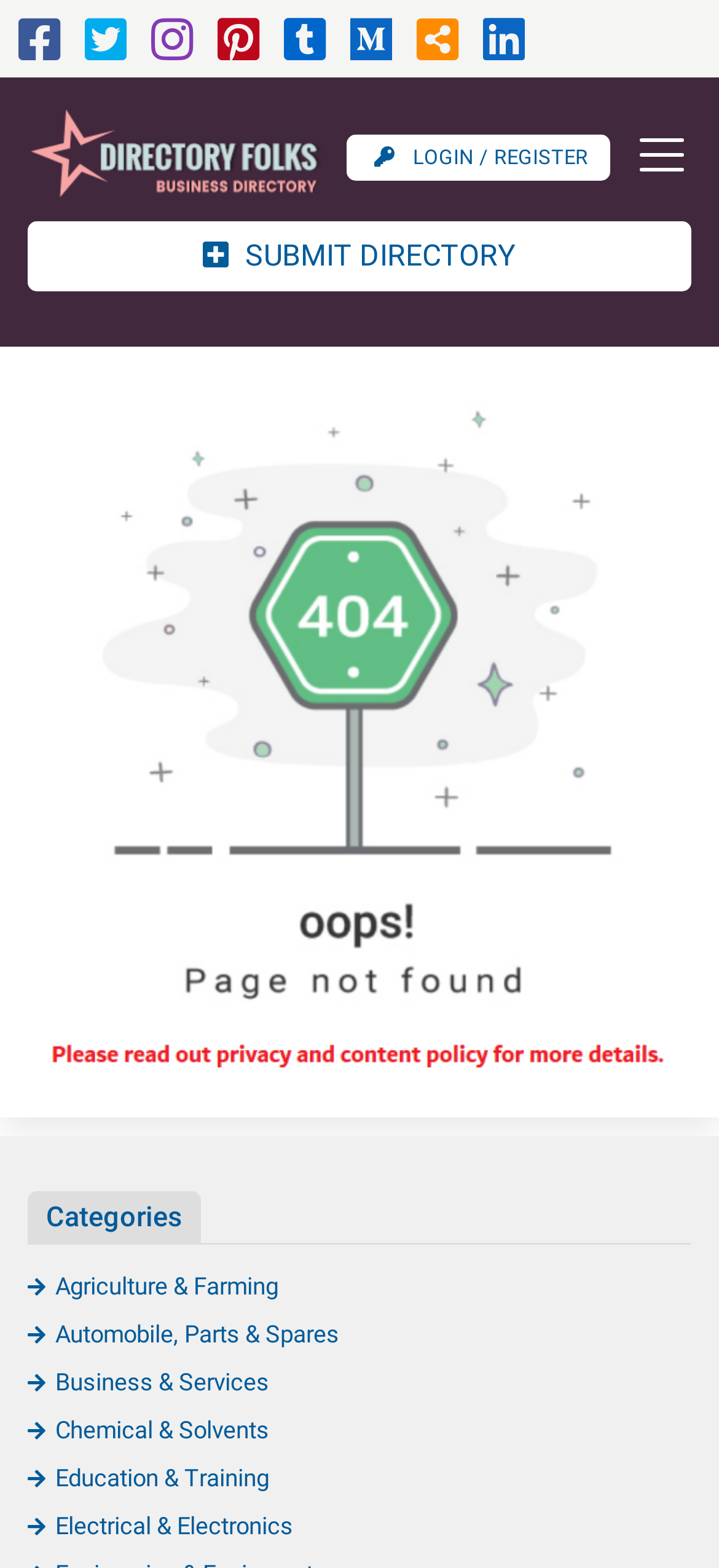Determine the bounding box coordinates of the clickable region to execute the instruction: "View Agriculture & Farming category". The coordinates should be four float numbers between 0 and 1, denoted as [left, top, right, bottom].

[0.038, 0.812, 0.387, 0.829]